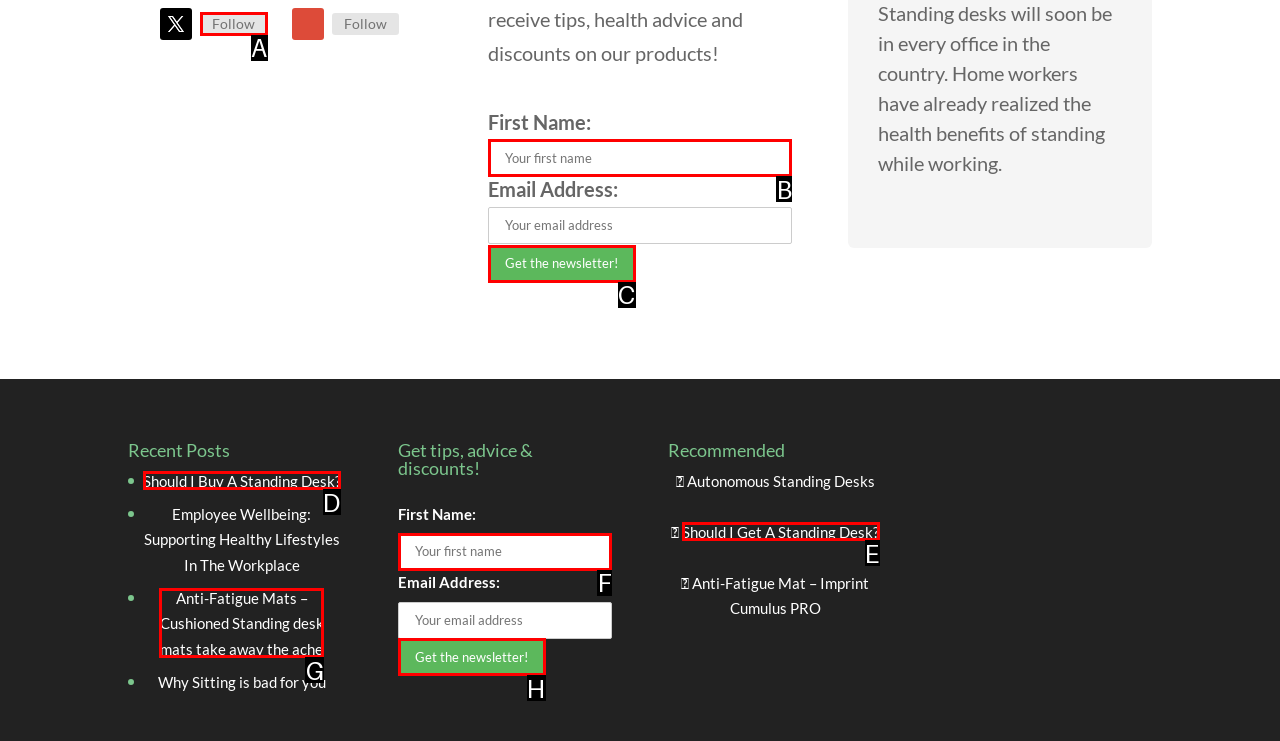Determine which HTML element should be clicked to carry out the following task: Read recent post 'Should I Buy A Standing Desk?' Respond with the letter of the appropriate option.

D